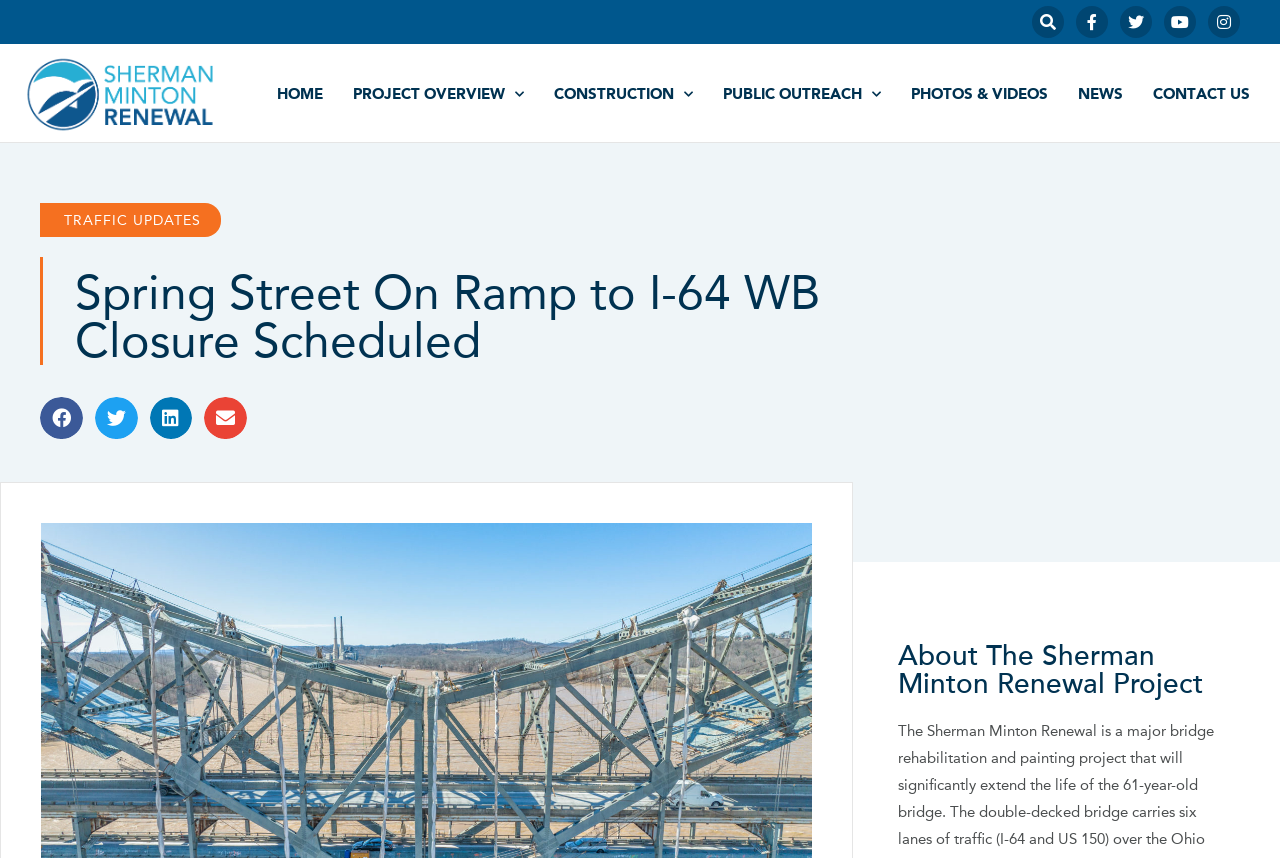What is the topic of the news section on the webpage?
Based on the content of the image, thoroughly explain and answer the question.

The news section on the webpage is likely to contain updates and news related to the Sherman Minton Renewal Project, as it is a part of the project's webpage and is located alongside other project-related links.